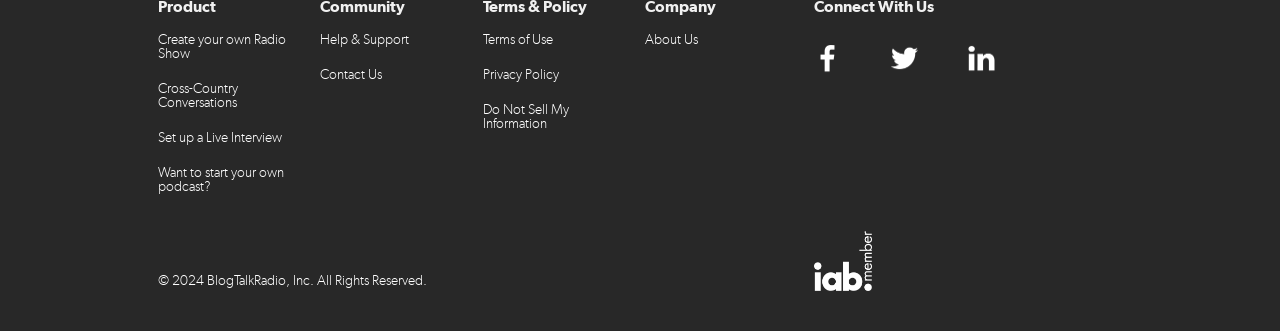What year is mentioned in the copyright notice?
Carefully analyze the image and provide a thorough answer to the question.

At the bottom of the webpage, there is a copyright notice that states '© 2024 BlogTalkRadio, Inc. All Rights Reserved.'. The year mentioned is 2024.